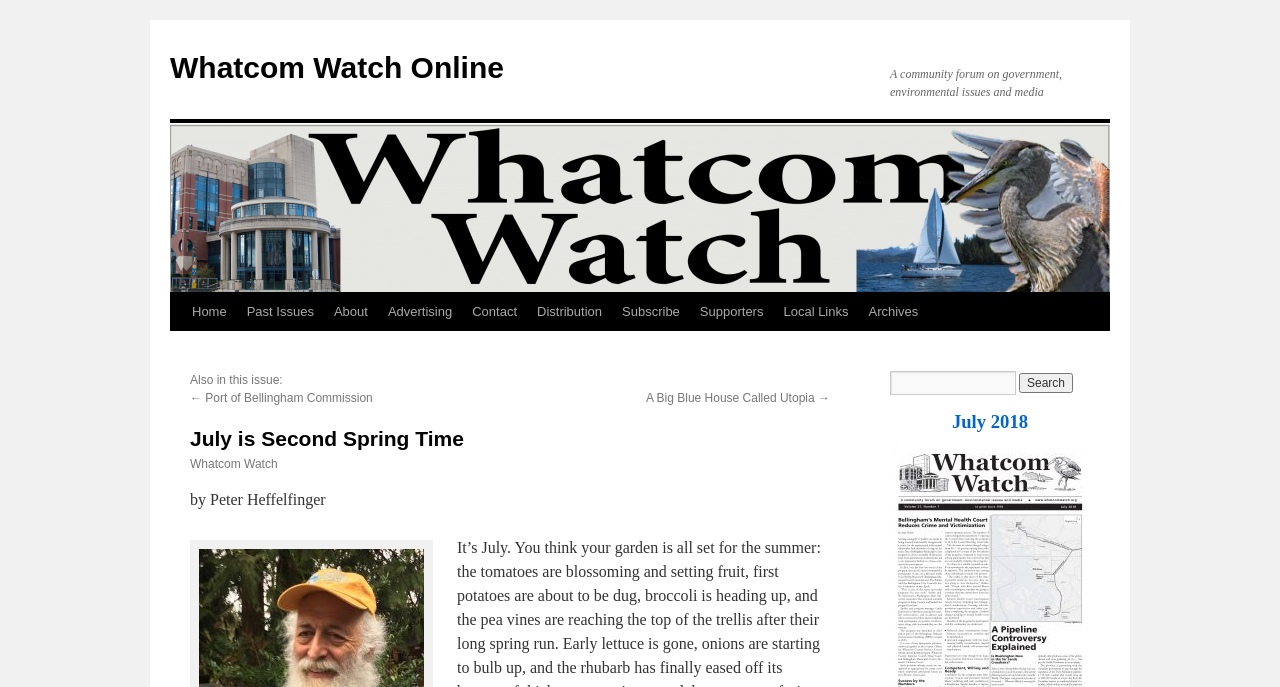Identify and provide the text of the main header on the webpage.

July is Second Spring Time